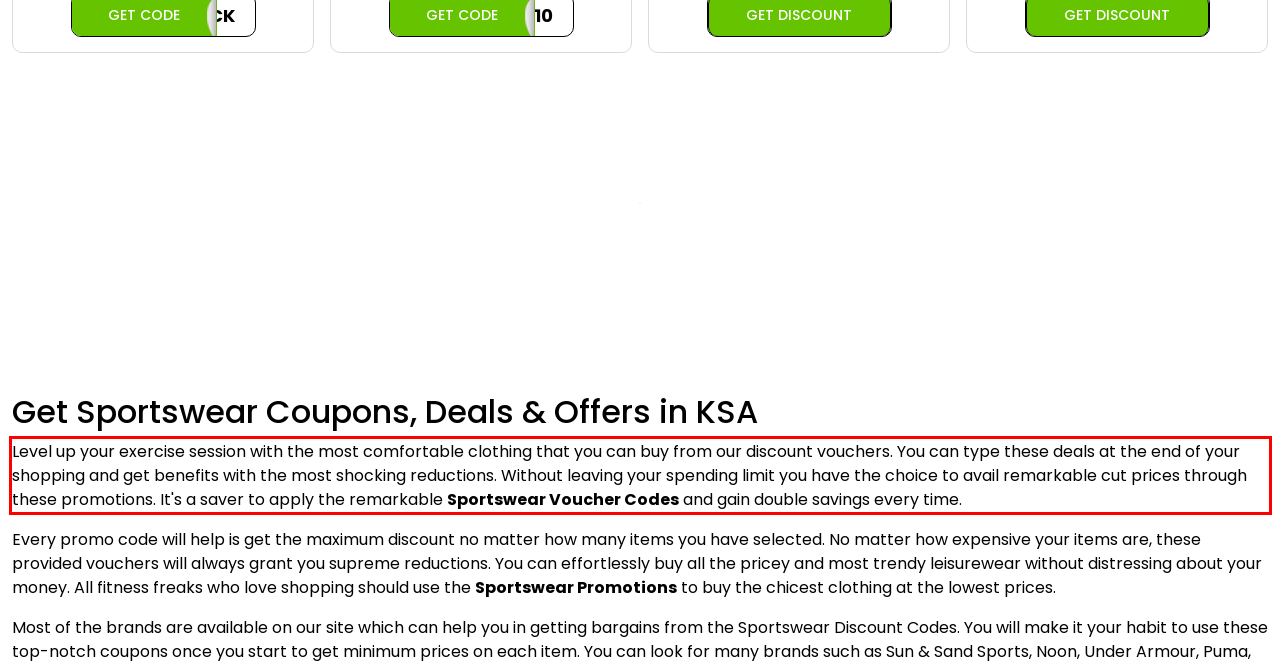Identify the text inside the red bounding box on the provided webpage screenshot by performing OCR.

Level up your exercise session with the most comfortable clothing that you can buy from our discount vouchers. You can type these deals at the end of your shopping and get benefits with the most shocking reductions. Without leaving your spending limit you have the choice to avail remarkable cut prices through these promotions. It's a saver to apply the remarkable Sportswear Voucher Codes and gain double savings every time.